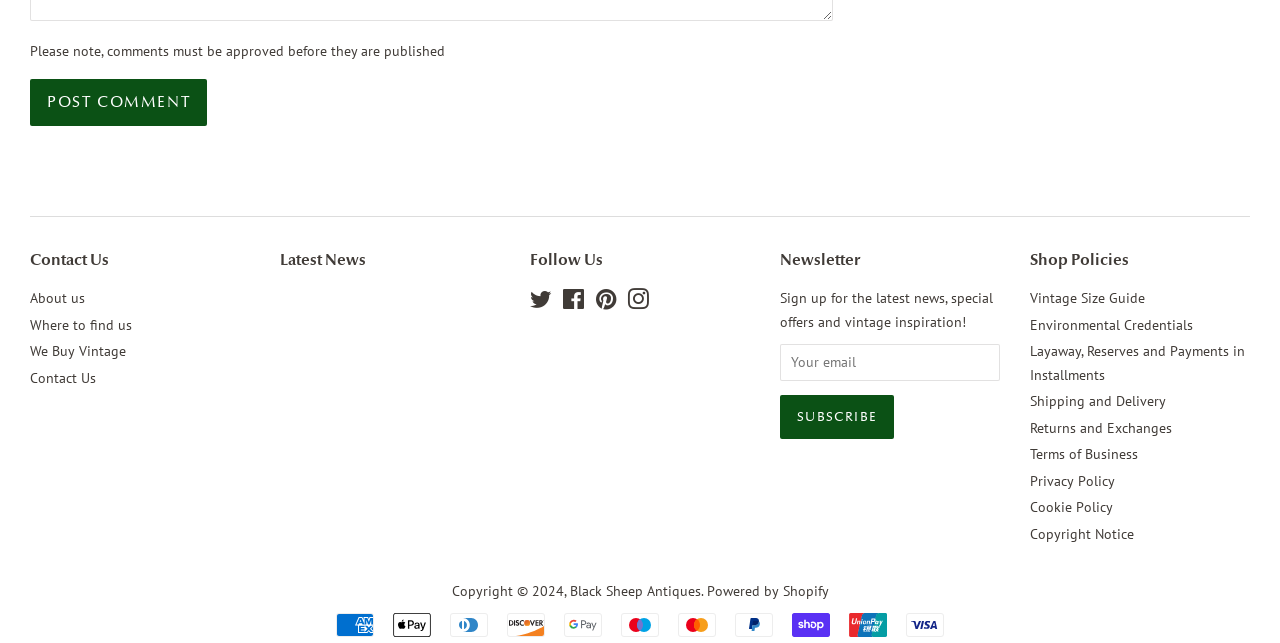Can you identify the bounding box coordinates of the clickable region needed to carry out this instruction: 'Post a comment'? The coordinates should be four float numbers within the range of 0 to 1, stated as [left, top, right, bottom].

[0.023, 0.123, 0.162, 0.196]